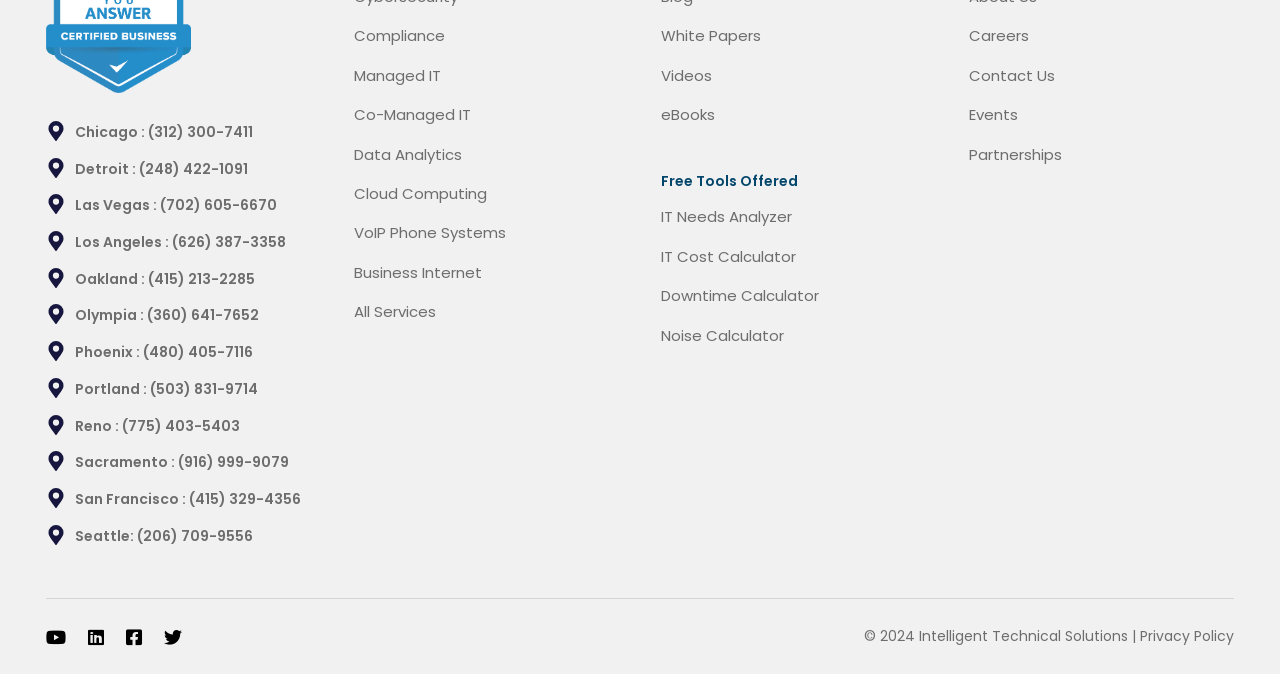What type of resources are available in the 'Free Tools Offered' section?
From the screenshot, provide a brief answer in one word or phrase.

IT Needs Analyzer, IT Cost Calculator, etc.